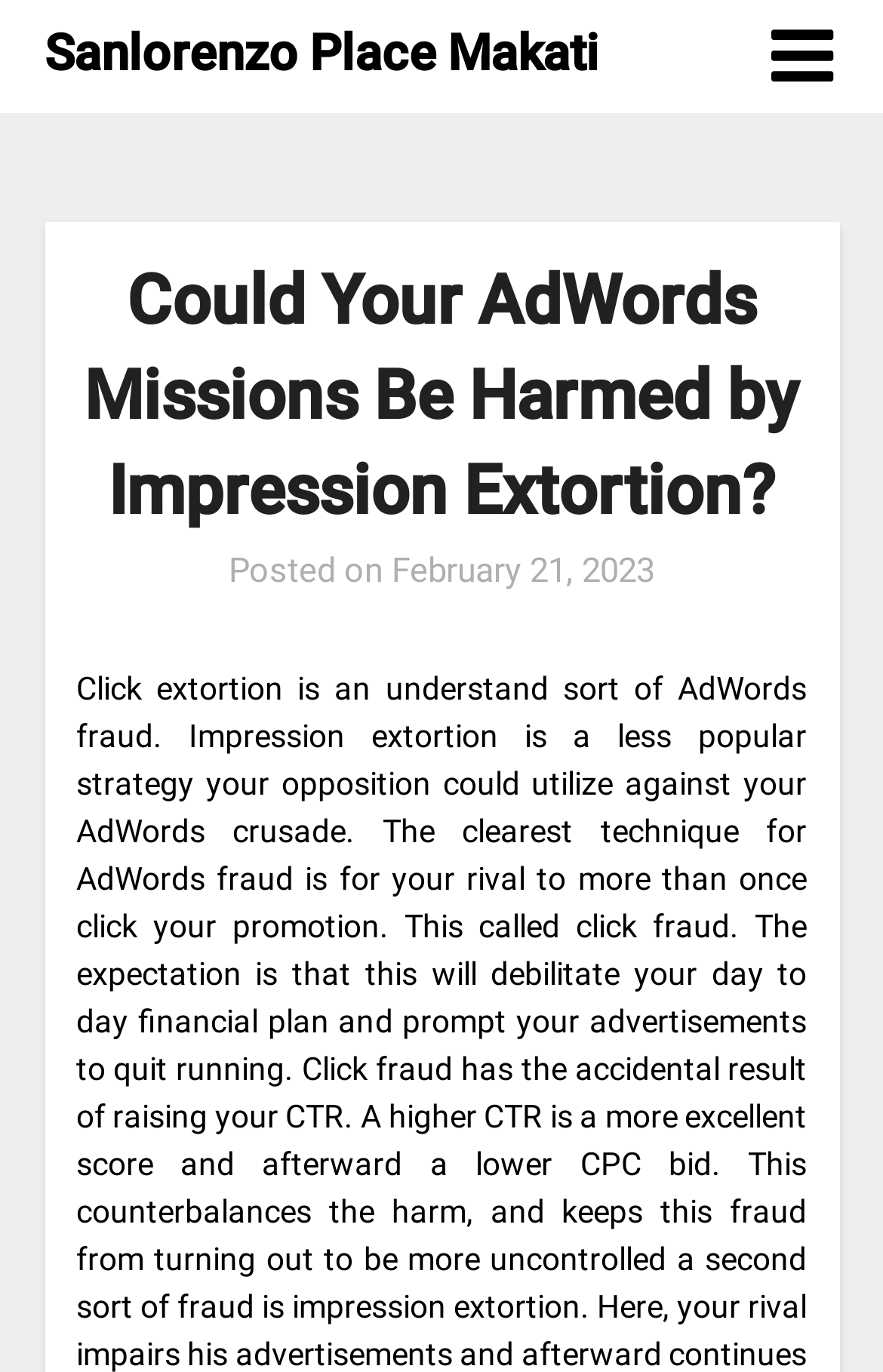Locate the bounding box of the UI element defined by this description: "Sanlorenzo Place Makati". The coordinates should be given as four float numbers between 0 and 1, formatted as [left, top, right, bottom].

[0.05, 0.01, 0.678, 0.069]